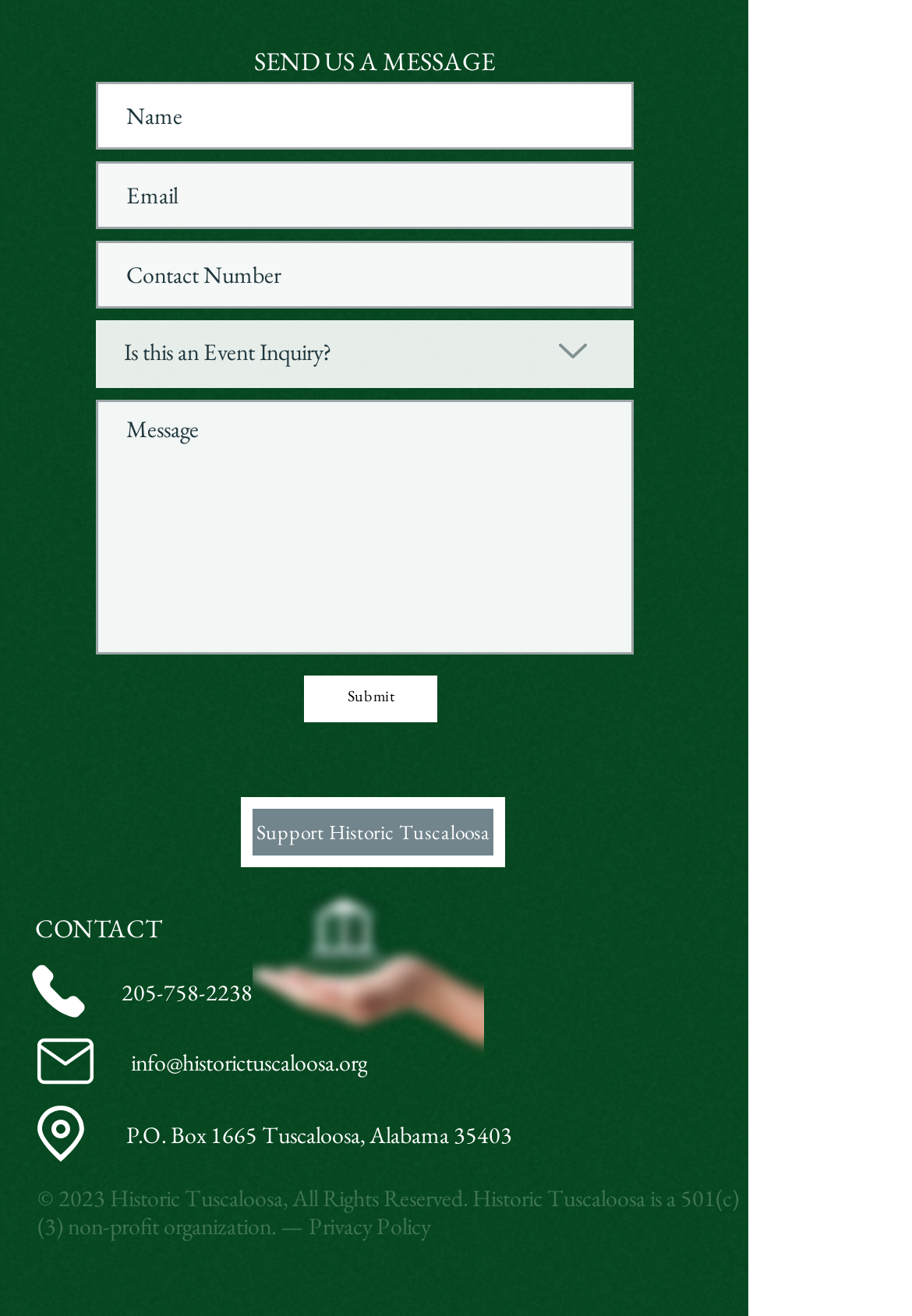Find the bounding box of the UI element described as: "Submit". The bounding box coordinates should be given as four float values between 0 and 1, i.e., [left, top, right, bottom].

[0.333, 0.513, 0.479, 0.548]